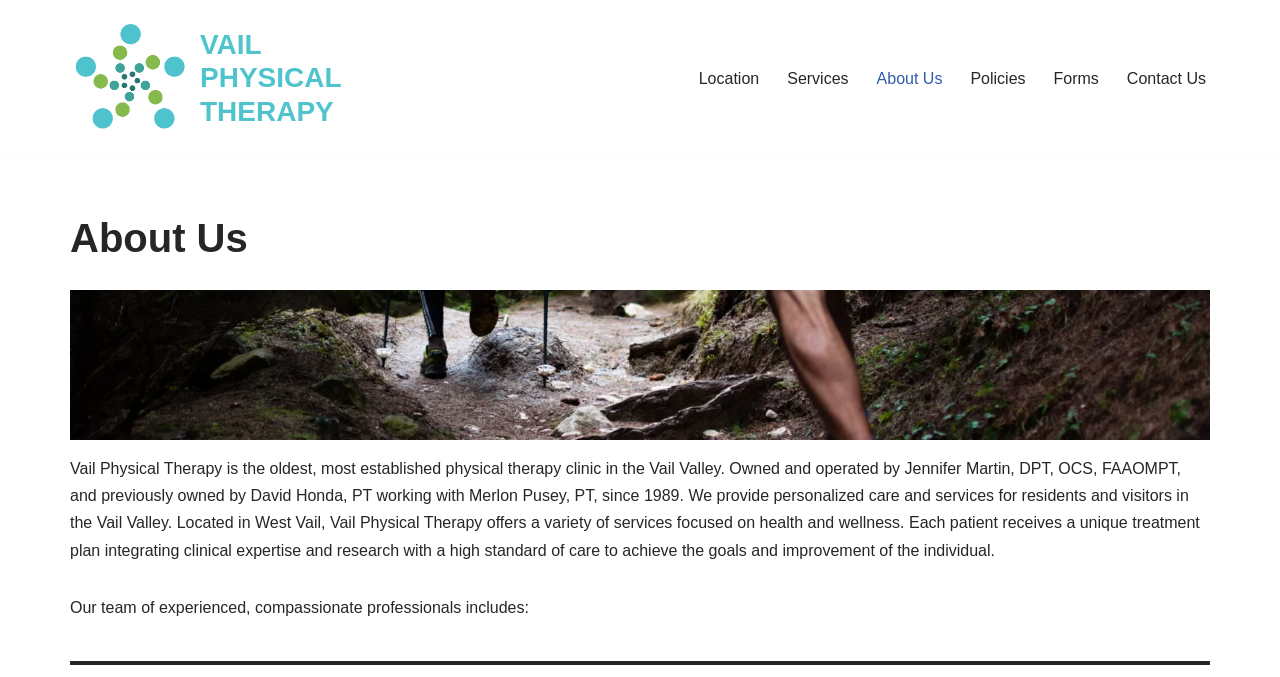What is the profession of the team members at Vail Physical Therapy?
With the help of the image, please provide a detailed response to the question.

The profession of the team members at Vail Physical Therapy is mentioned in the paragraph below the main heading, which states 'Our team of experienced, compassionate professionals includes:'.